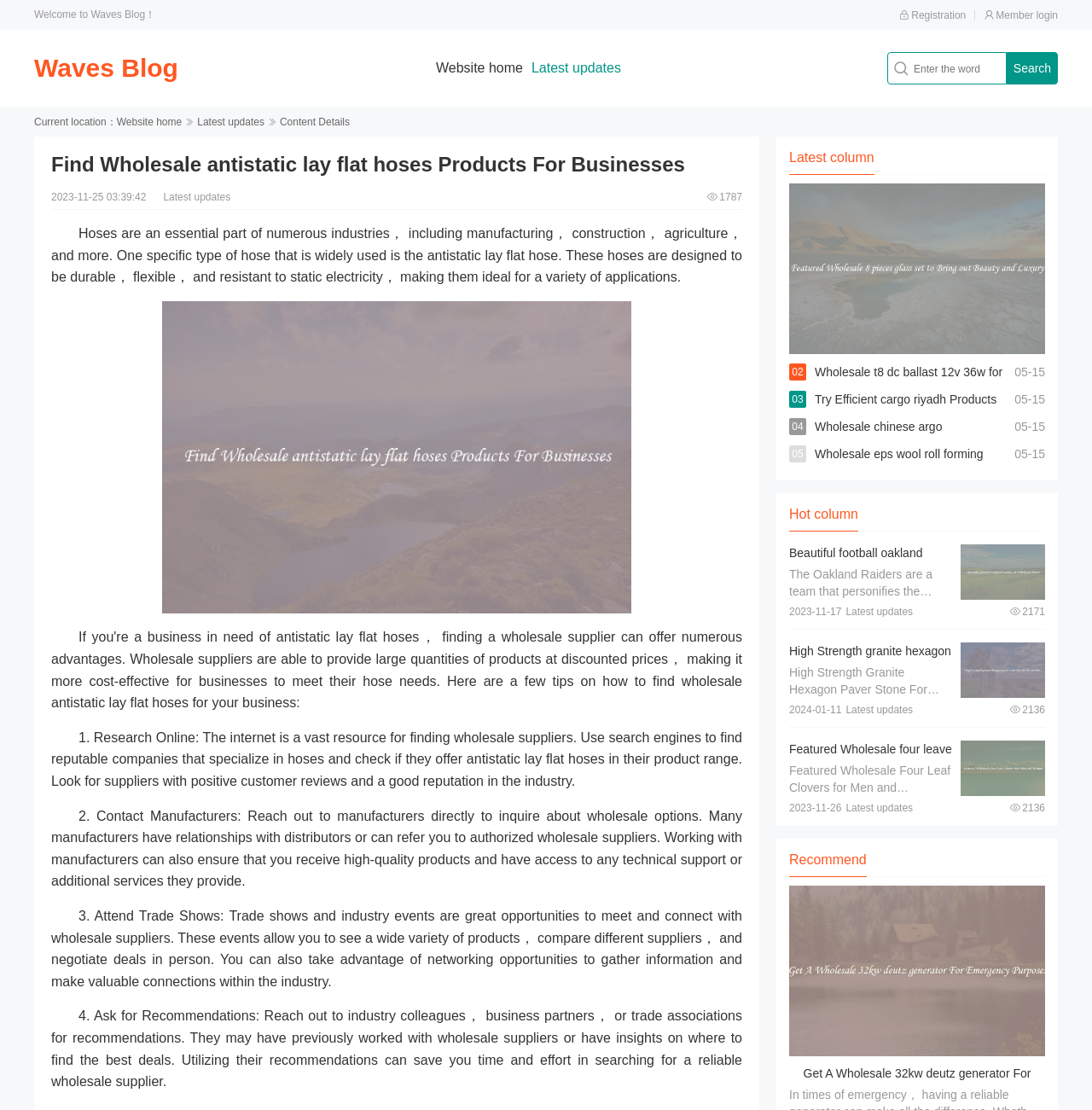What is the website's name?
Refer to the image and give a detailed answer to the question.

I found the website's name by looking at the top-left corner of the webpage, where it says 'Welcome to Waves Blog！' and 'Waves Blog' is a link.